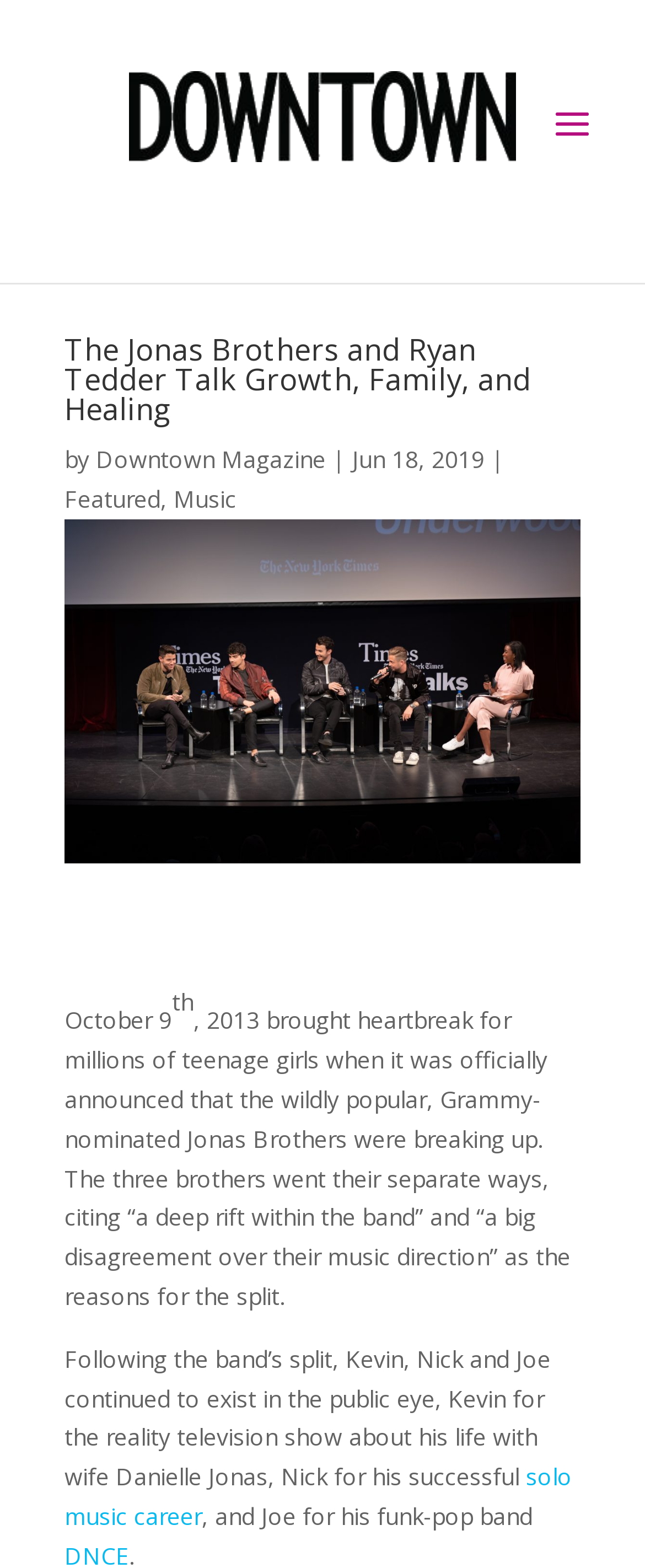Analyze the image and give a detailed response to the question:
What is the name of the band that broke up?

I found the name of the band by reading the article, which mentions that the 'wildly popular, Grammy-nominated Jonas Brothers were breaking up'.